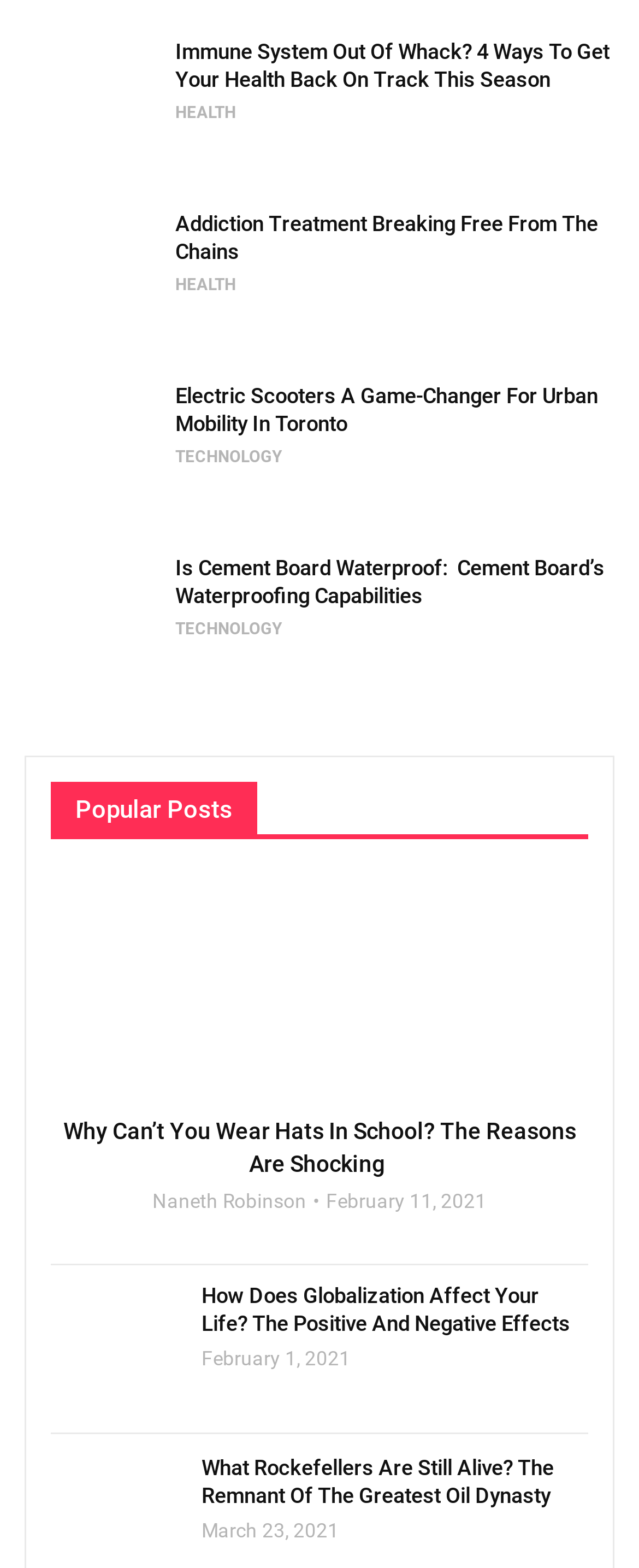Provide a short answer to the following question with just one word or phrase: What is the category of the article 'Electric Scooters A Game-Changer For Urban Mobility In Toronto'?

TECHNOLOGY